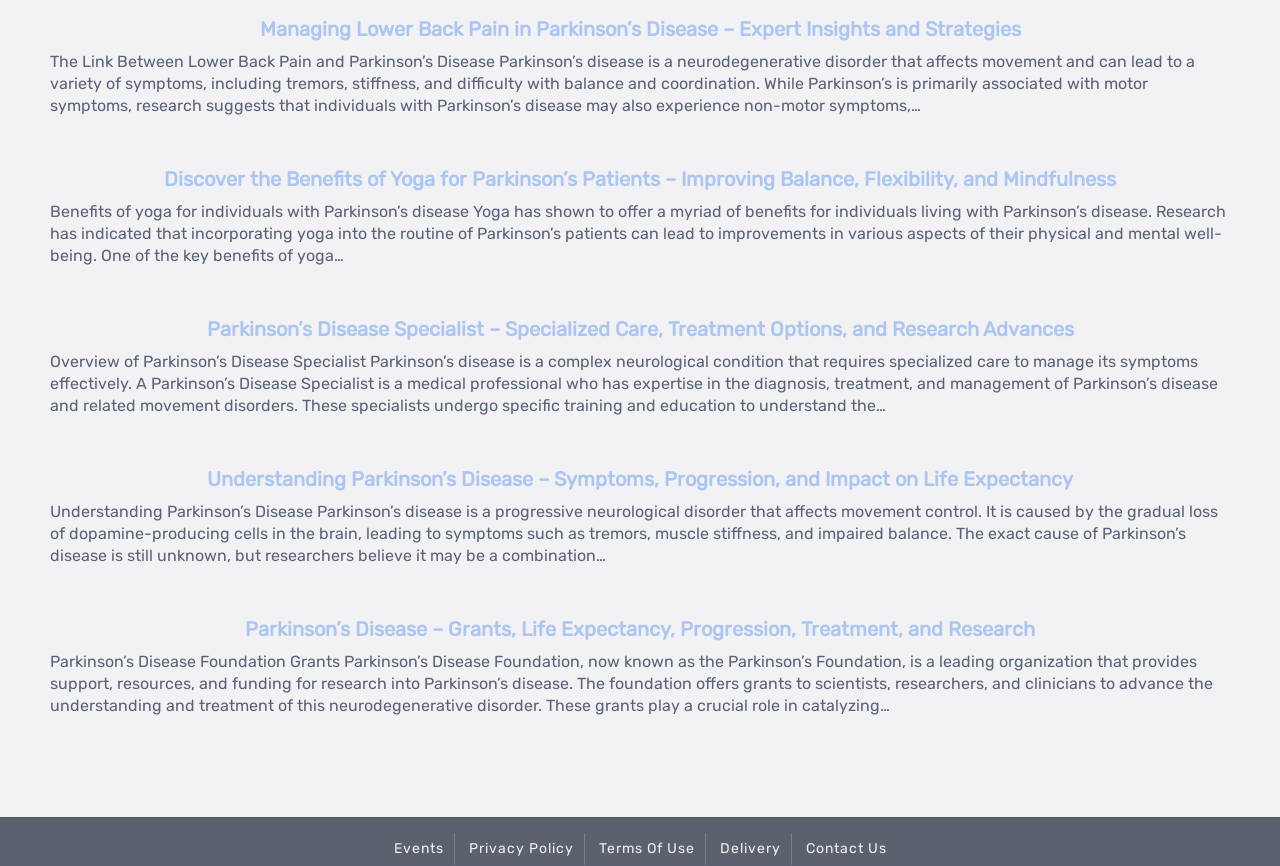Please mark the clickable region by giving the bounding box coordinates needed to complete this instruction: "Learn about the benefits of yoga for Parkinson's patients".

[0.128, 0.193, 0.872, 0.221]